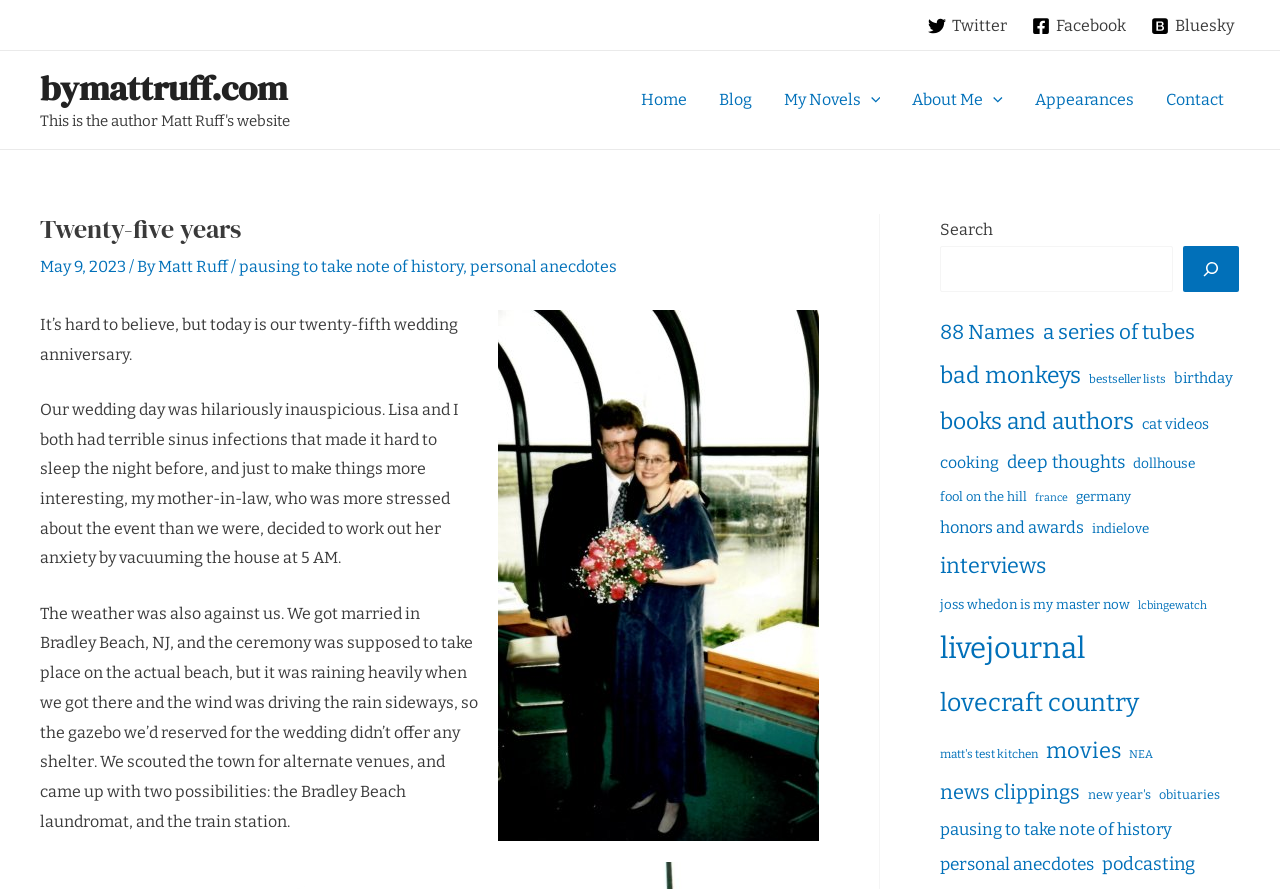What is the name of the author?
Look at the screenshot and respond with a single word or phrase.

Matt Ruff